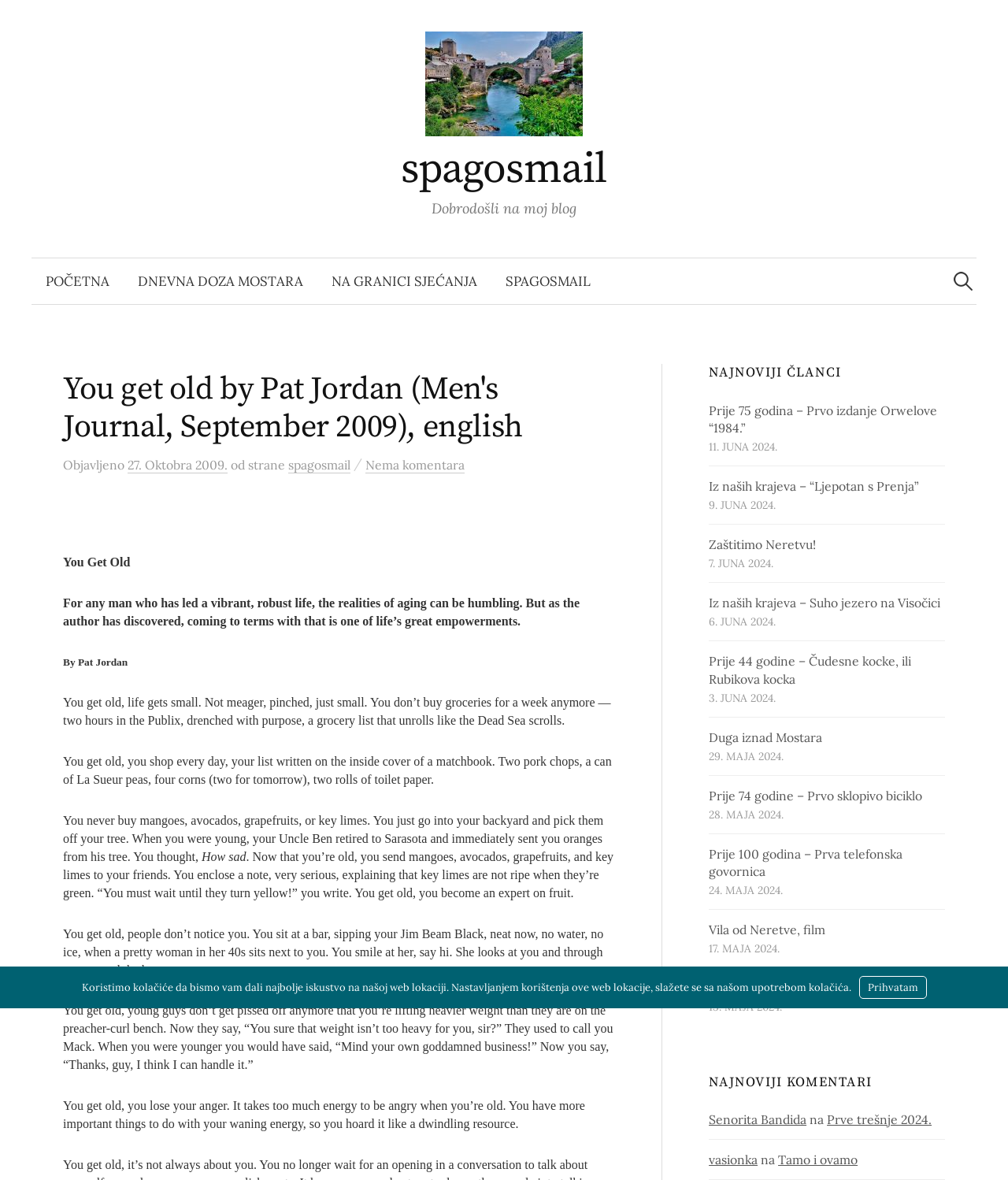What is the author of the article 'You get old'?
Look at the image and answer the question with a single word or phrase.

Pat Jordan